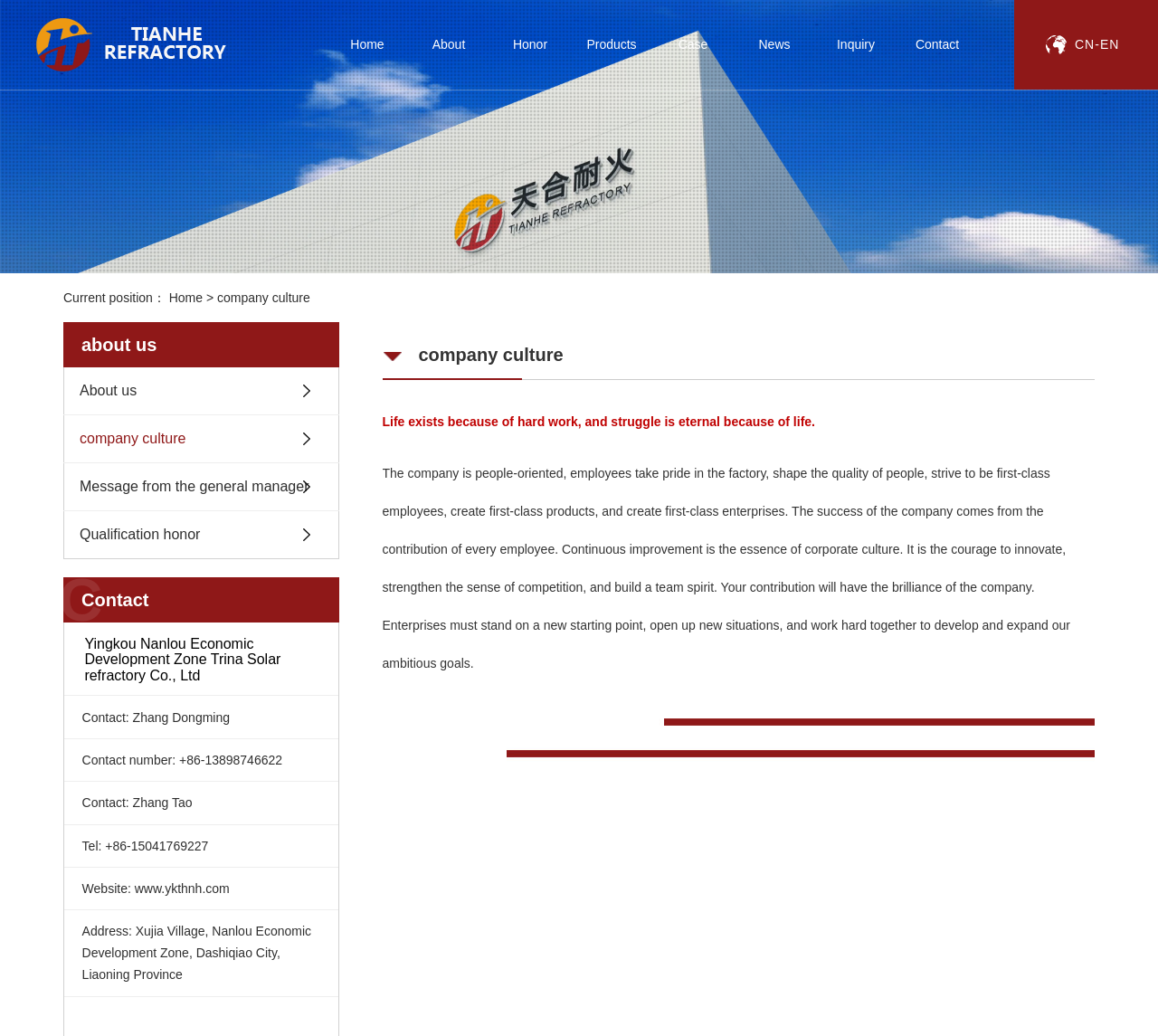Find the bounding box coordinates of the clickable region needed to perform the following instruction: "Click the company culture link". The coordinates should be provided as four float numbers between 0 and 1, i.e., [left, top, right, bottom].

[0.055, 0.401, 0.293, 0.446]